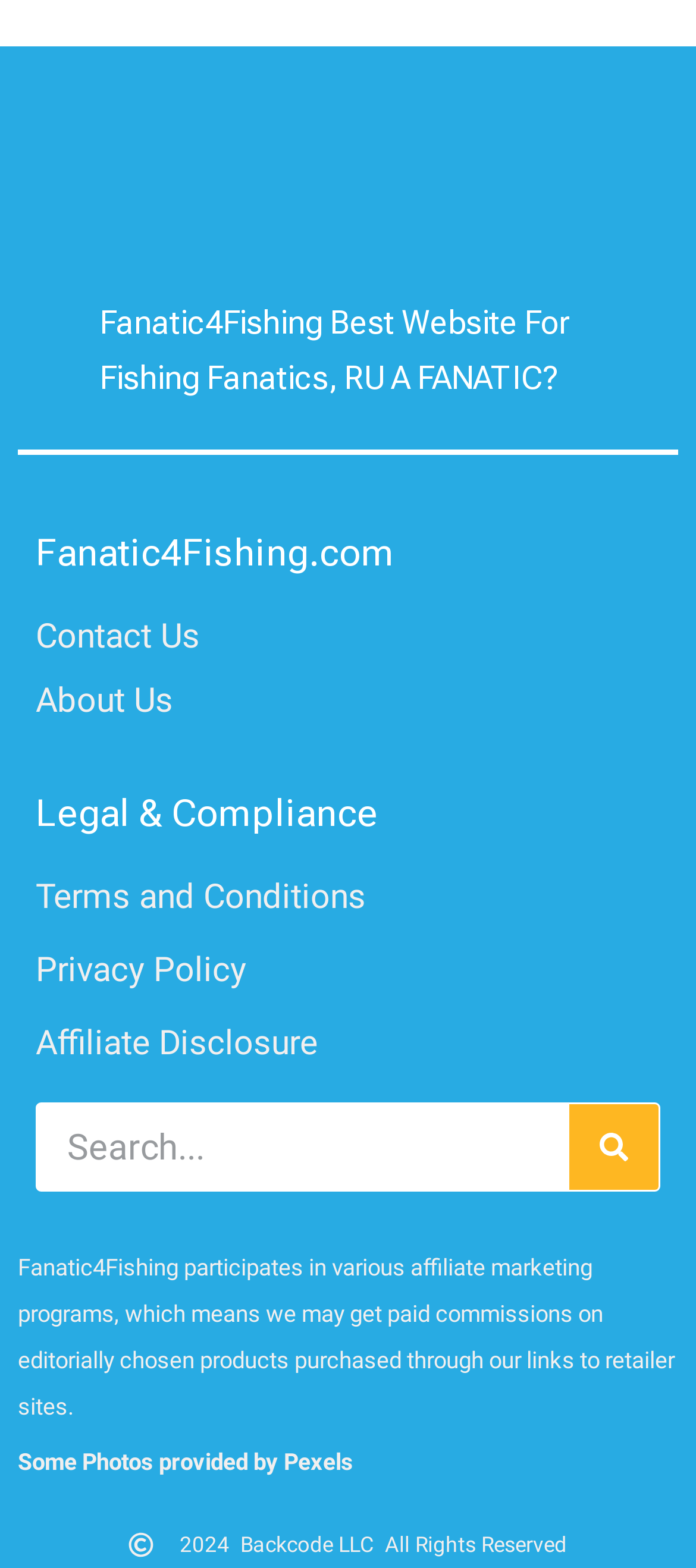Can you determine the bounding box coordinates of the area that needs to be clicked to fulfill the following instruction: "Read the 'Terms and Conditions'"?

[0.051, 0.557, 0.949, 0.587]